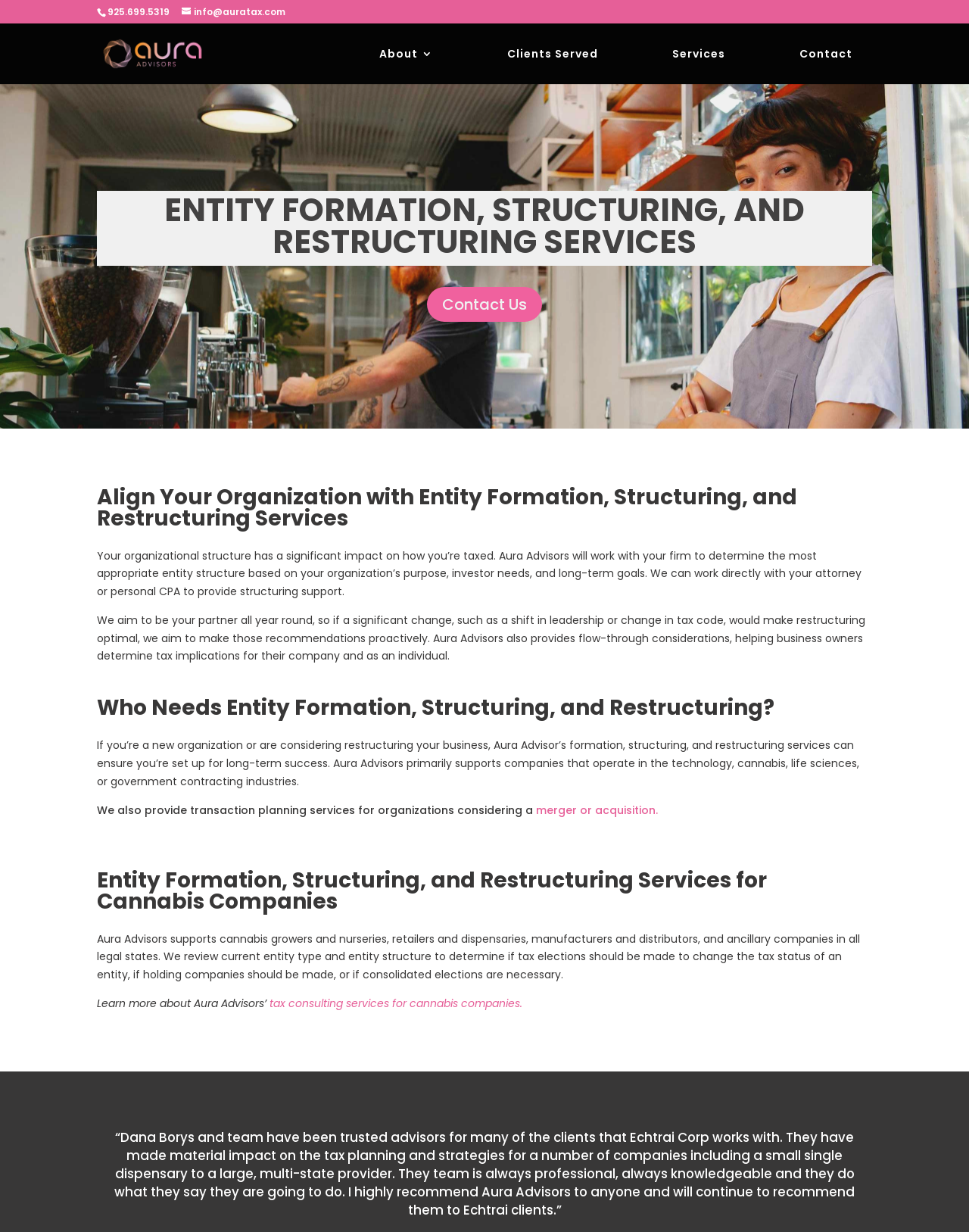Show me the bounding box coordinates of the clickable region to achieve the task as per the instruction: "learn the game".

None